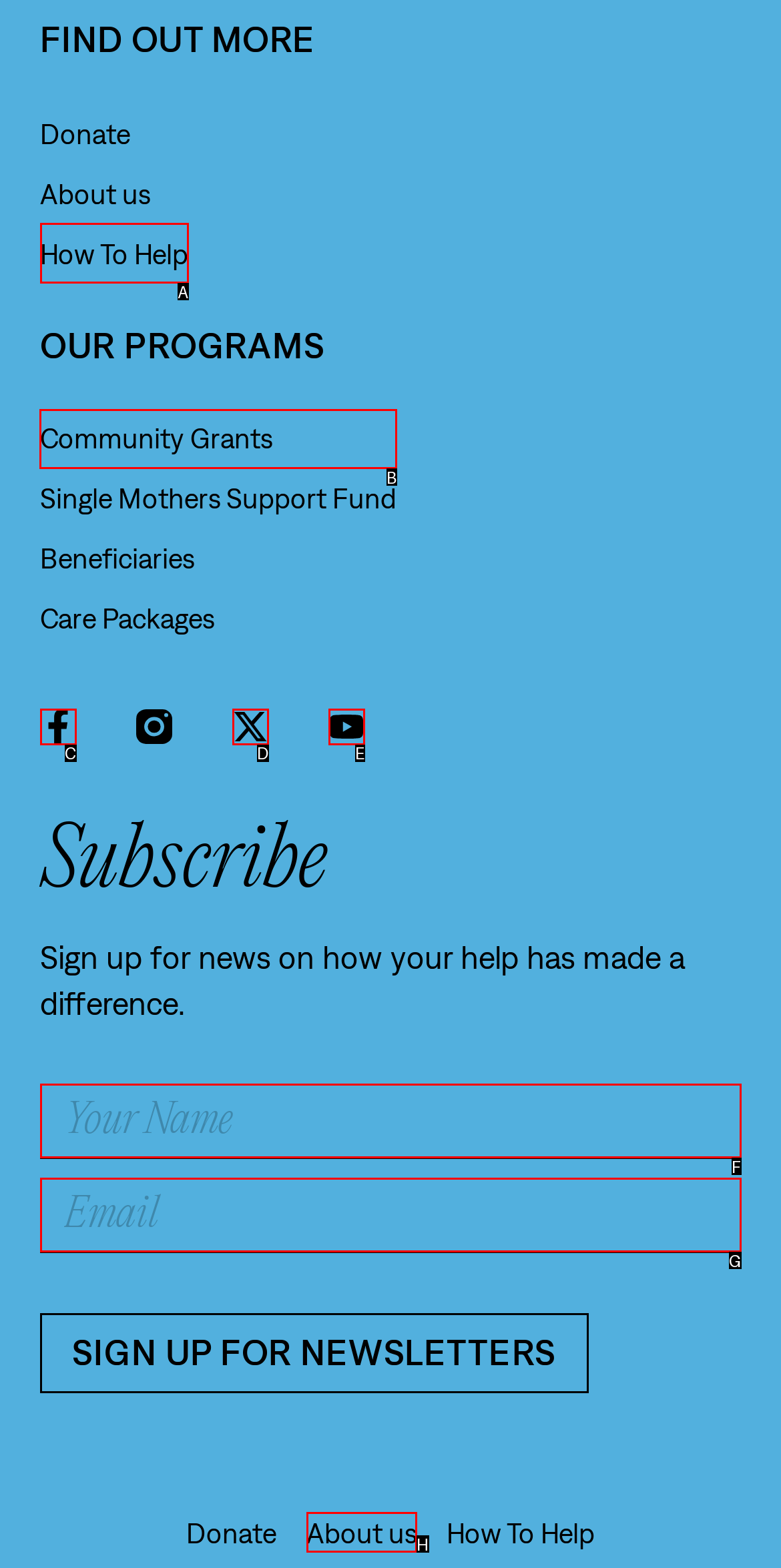Pick the right letter to click to achieve the task: Learn about Community Grants
Answer with the letter of the correct option directly.

B